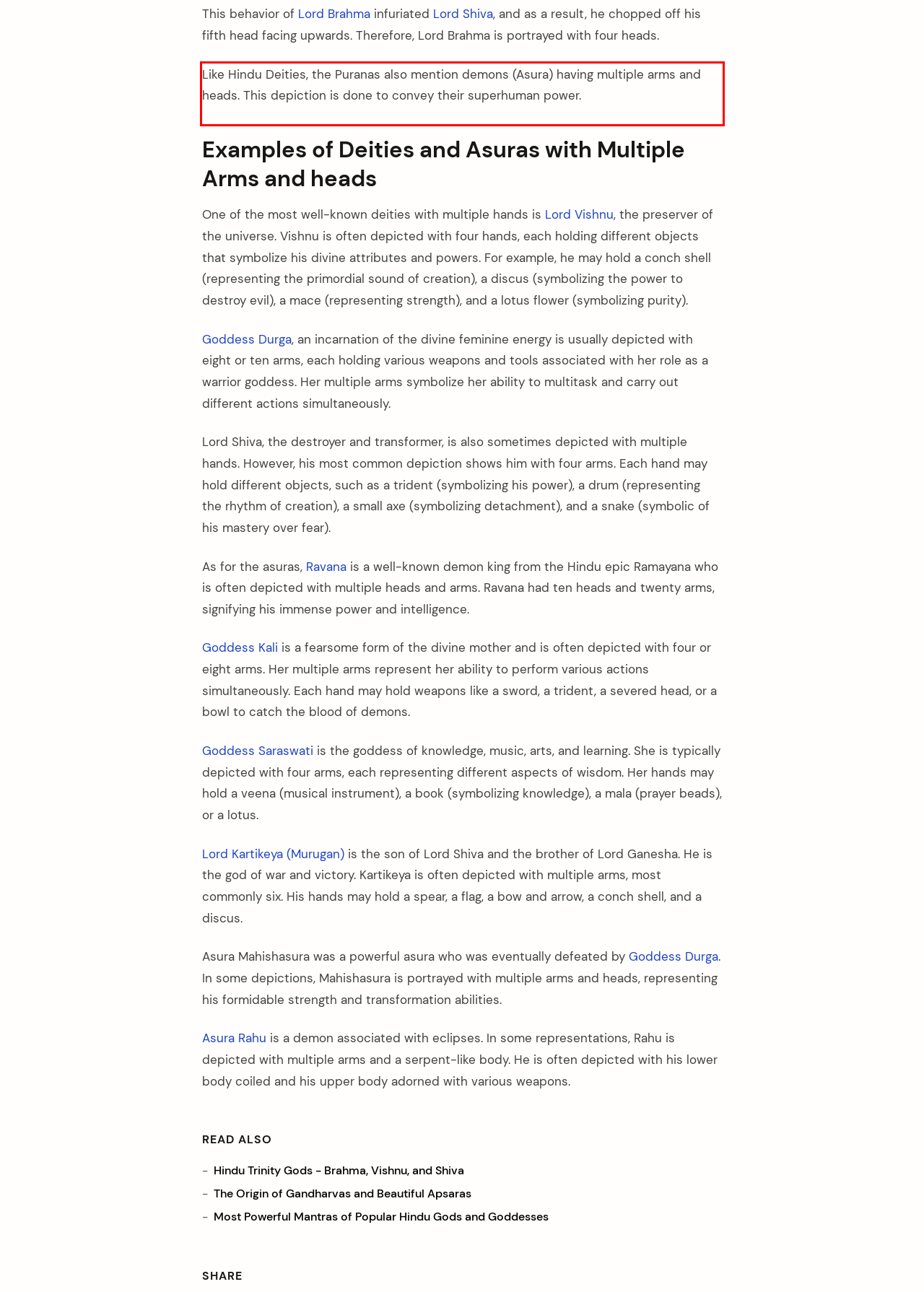You are presented with a webpage screenshot featuring a red bounding box. Perform OCR on the text inside the red bounding box and extract the content.

Like Hindu Deities, the Puranas also mention demons (Asura) having multiple arms and heads. This depiction is done to convey their superhuman power.